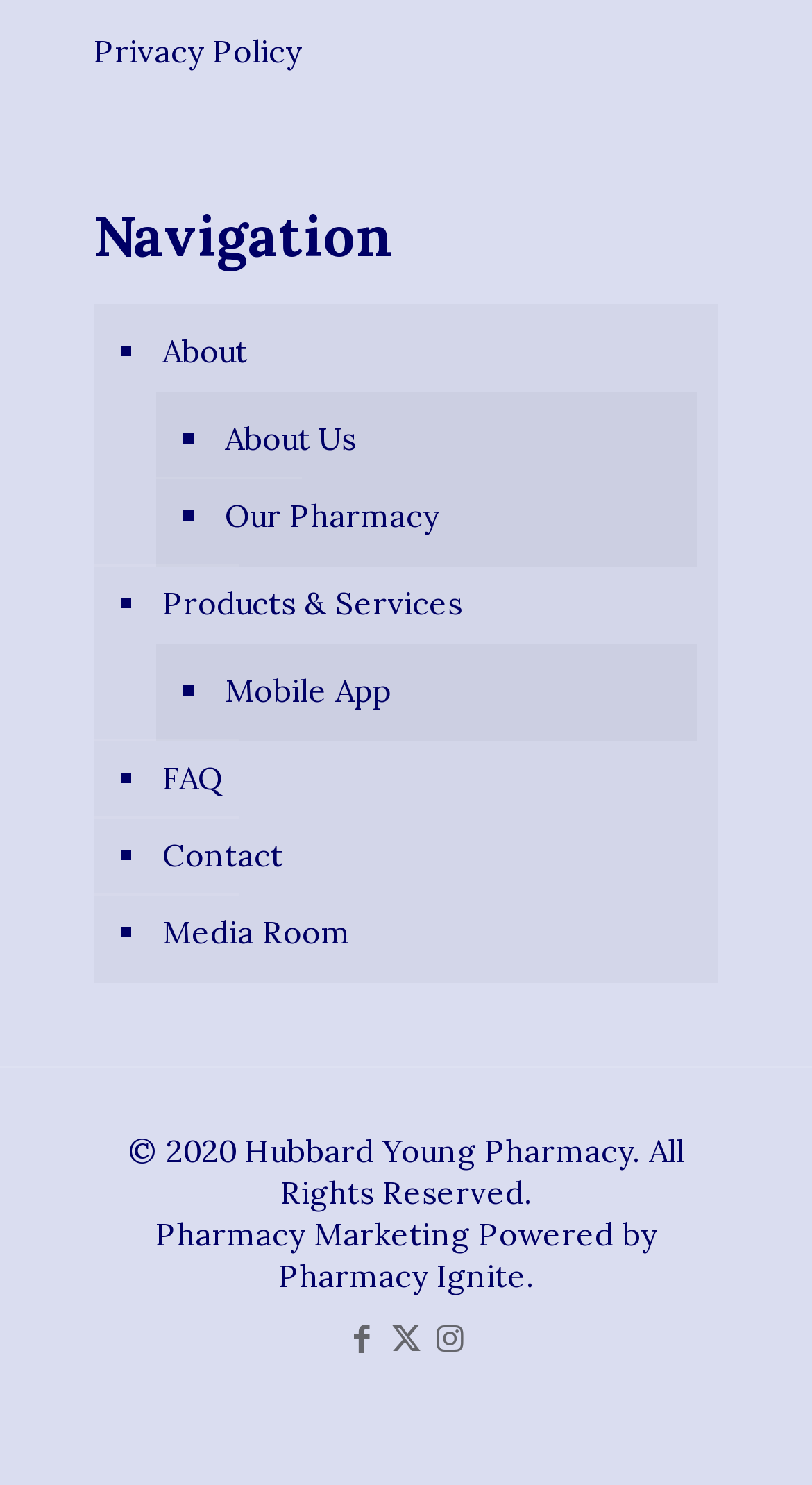Please give a concise answer to this question using a single word or phrase: 
What is the last item in the navigation menu?

Media Room